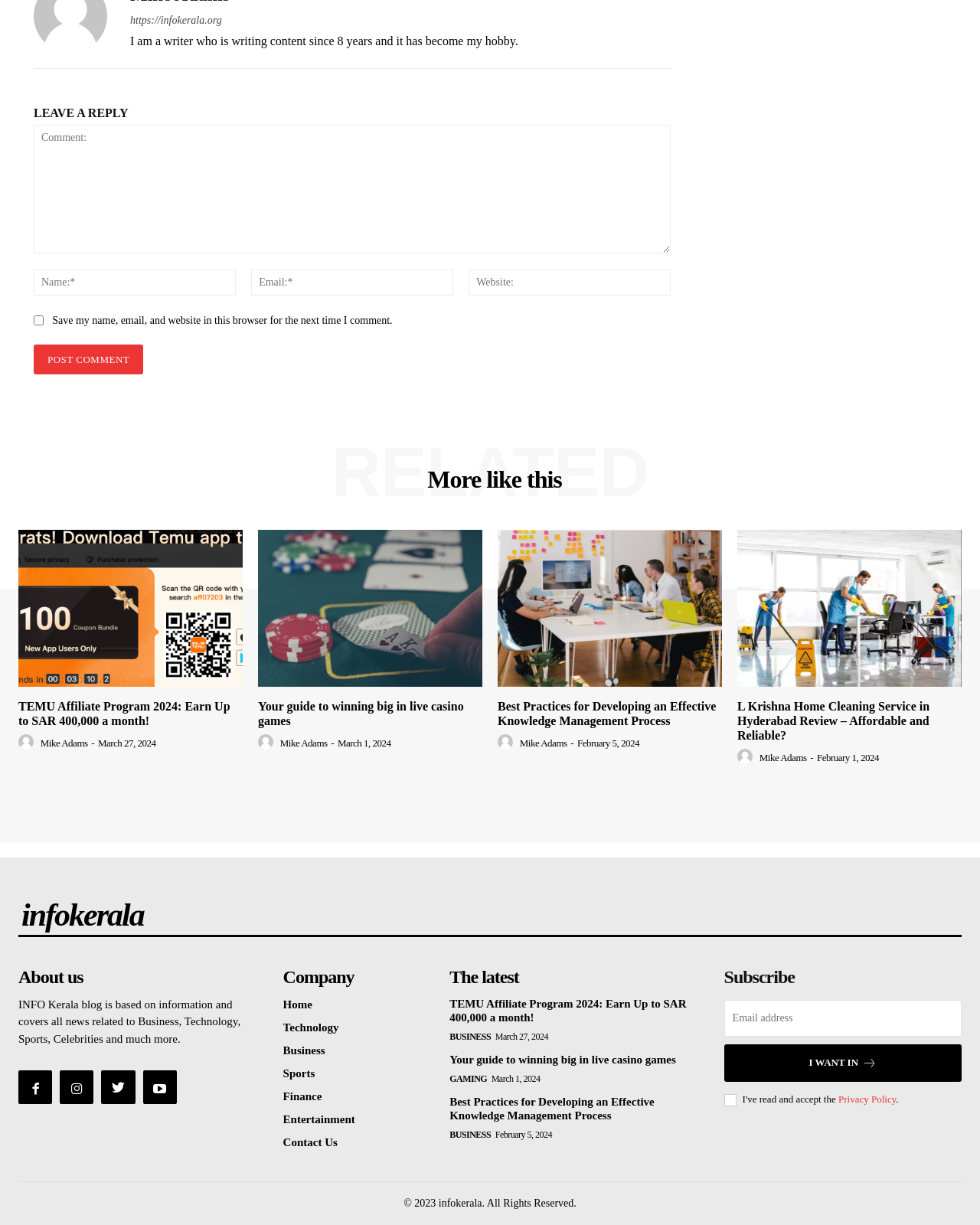Please indicate the bounding box coordinates for the clickable area to complete the following task: "Subscribe with email". The coordinates should be specified as four float numbers between 0 and 1, i.e., [left, top, right, bottom].

[0.739, 0.816, 0.981, 0.846]